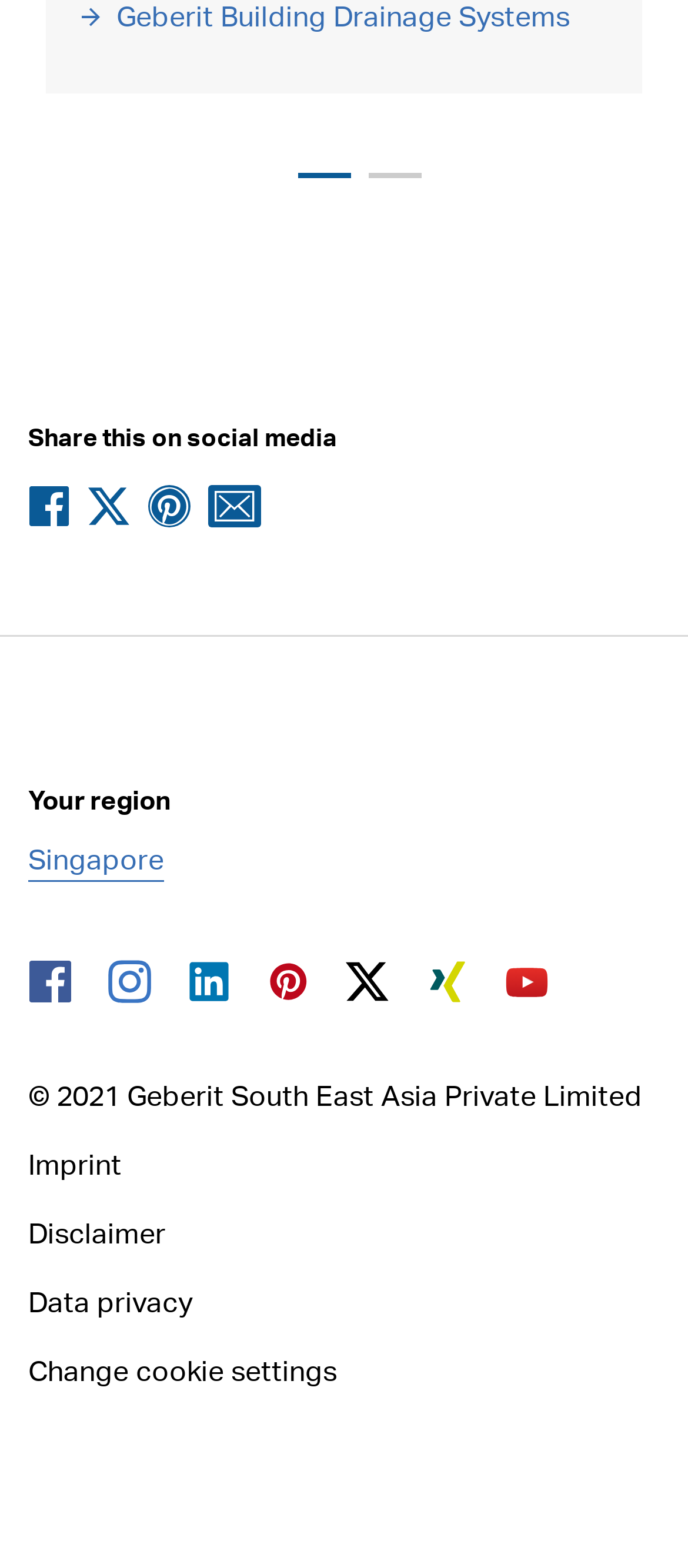Identify the bounding box of the UI element described as follows: "Data privacy". Provide the coordinates as four float numbers in the range of 0 to 1 [left, top, right, bottom].

[0.041, 0.817, 0.959, 0.844]